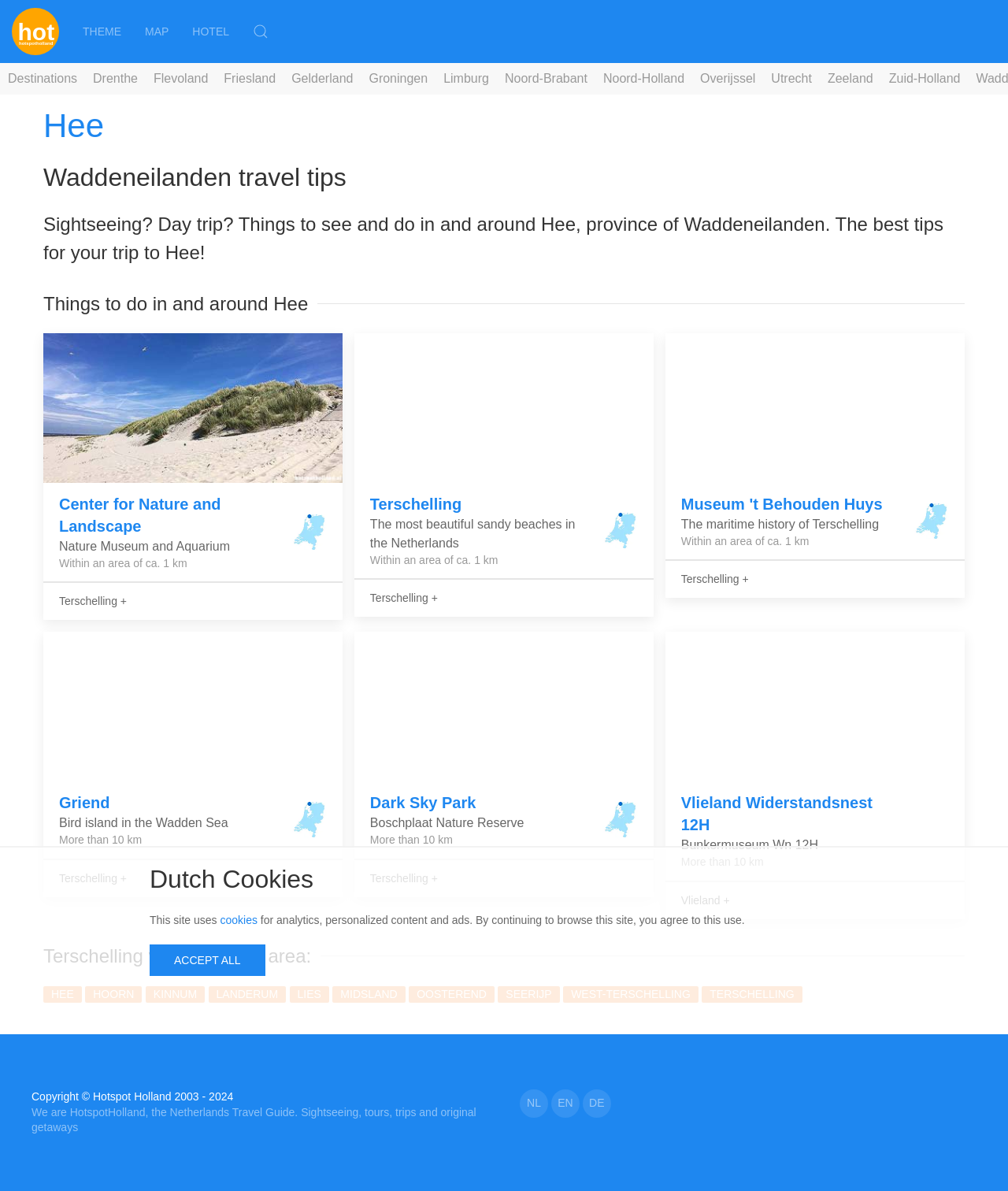Create an in-depth description of the webpage, covering main sections.

This webpage is about sightseeing and trips in and around Hee, Waddeneilanden. At the top, there are several links, including "home", "THEME", "MAP", "HOTEL", and "Search", which are aligned horizontally. Below these links, there are more links to different destinations, such as "Drenthe", "Flevoland", and "Zeeland", which are also aligned horizontally.

The main content of the webpage is divided into several sections. The first section has a heading "Hee" and provides an introduction to the area. The second section has a heading "Waddeneilanden travel tips" and offers tips for traveling to Hee. The third section has a heading "Things to do in and around Hee" and lists several attractions, including "Center for Nature and Landscape", "Terschelling", and "Museum 't Behouden Huys". Each attraction has a brief description, an image, and a heading.

Below these attractions, there is a section with a heading "Terschelling villages in the area:" which lists several villages, including "HEE", "HOORN", and "WEST-TERSCHELLING". Each village has a link to its corresponding webpage.

At the bottom of the webpage, there is a section with a heading "Dutch Cookies" which explains the use of cookies on the website. There are also links to different language versions of the website, including "NL", "EN", and "DE". Finally, there is a copyright notice at the very bottom of the webpage.